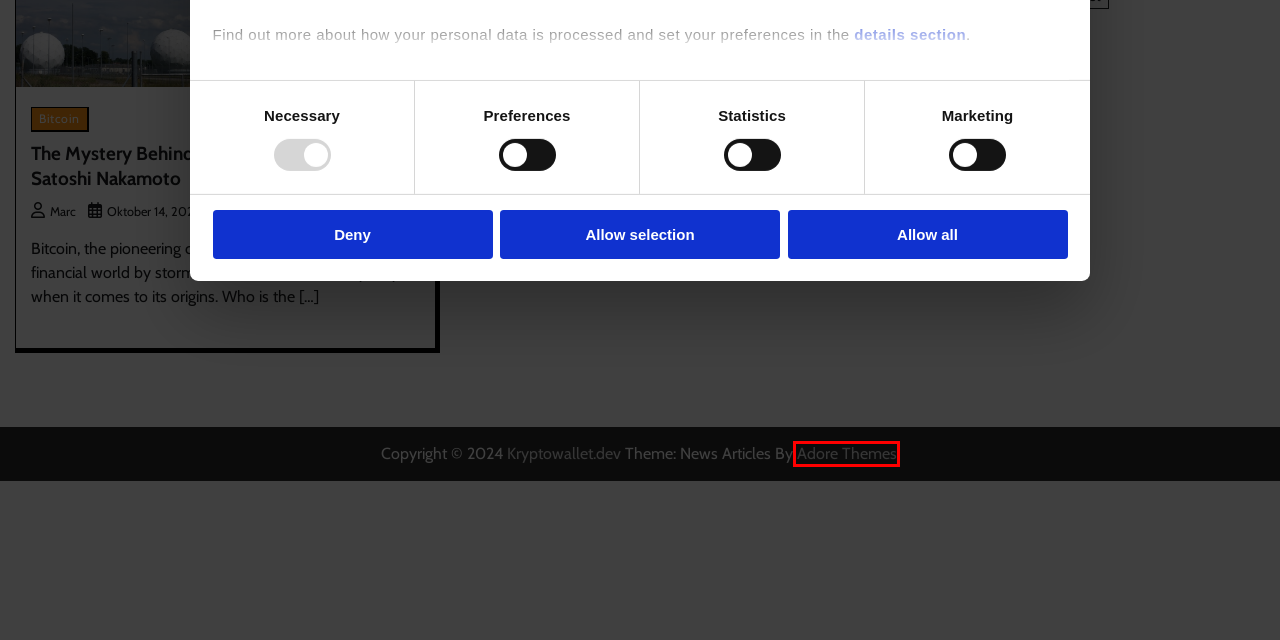Examine the screenshot of a webpage featuring a red bounding box and identify the best matching webpage description for the new page that results from clicking the element within the box. Here are the options:
A. DLT - Kryptowallet.dev
B. Marc - Kryptowallet.dev
C. Imprint - Kryptowallet.dev
D. Binance - Kryptowallet.dev
E. Currency Calculator - Kryptowallet.dev
F. Adore Themes – Market Place for WordPress Themes
G. Polkadot - Kryptowallet.dev
H. PoW - Kryptowallet.dev

F